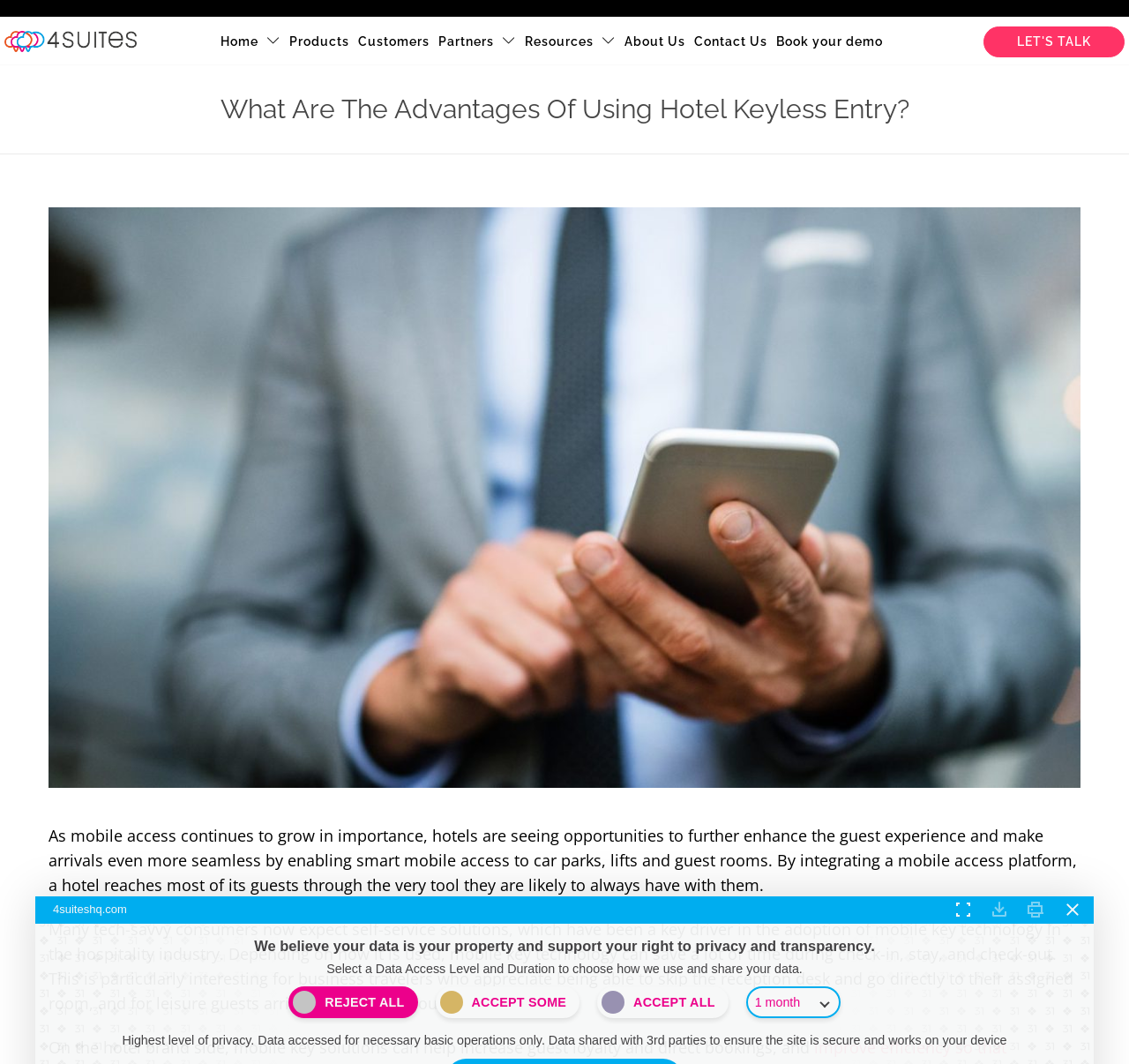Find the bounding box coordinates of the clickable region needed to perform the following instruction: "Click on the 'Home' link". The coordinates should be provided as four float numbers between 0 and 1, i.e., [left, top, right, bottom].

[0.191, 0.017, 0.232, 0.061]